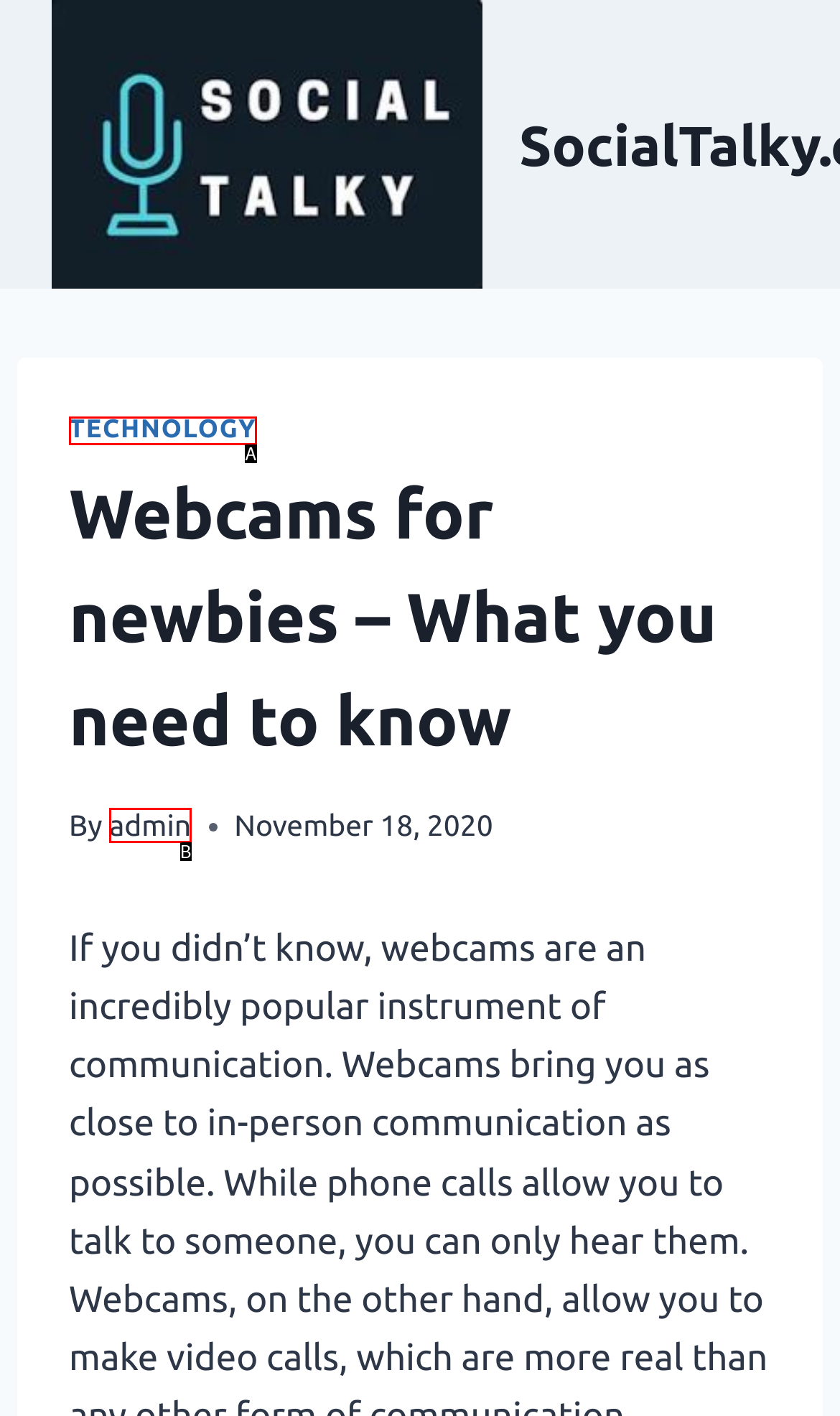Identify the option that corresponds to the description: admin. Provide only the letter of the option directly.

B